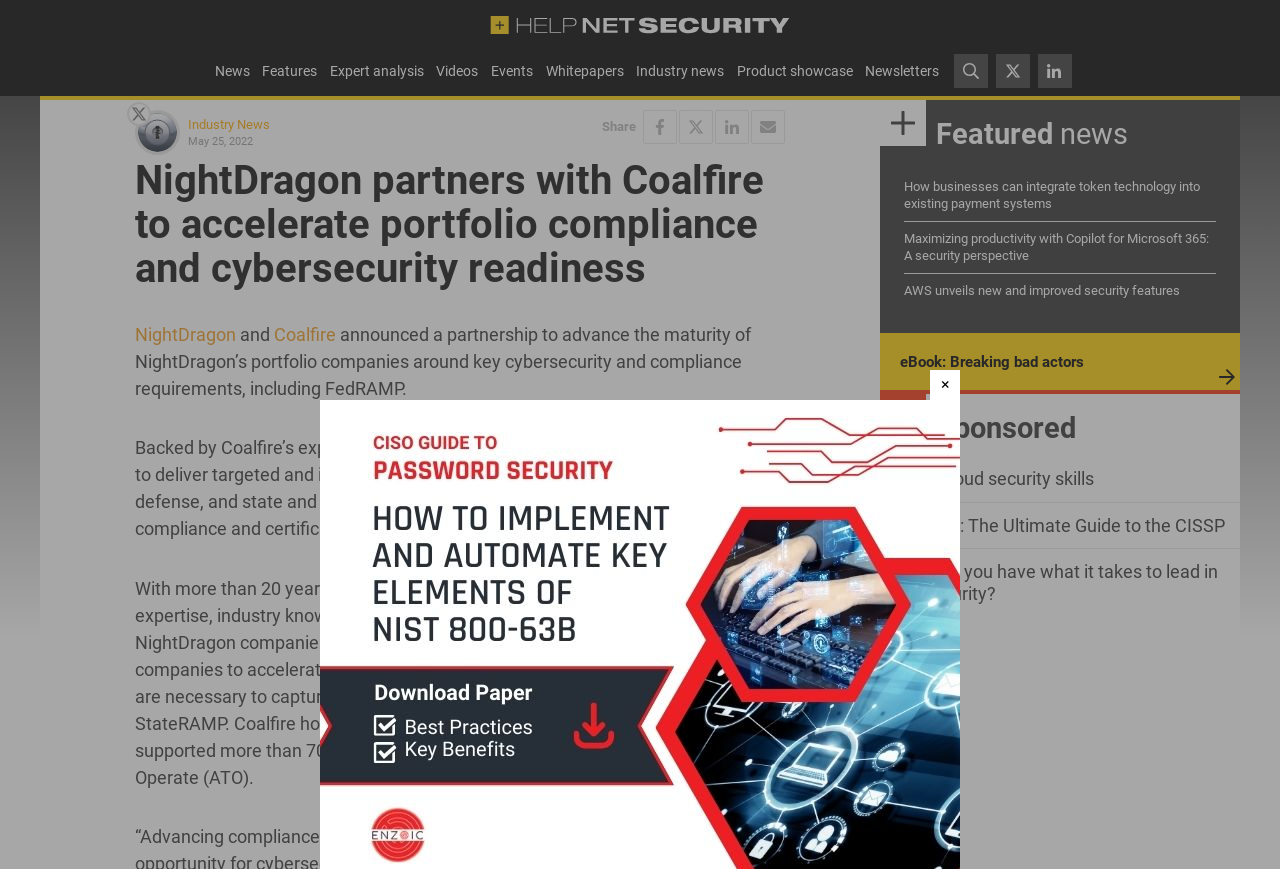What is the name of the website?
Please use the image to provide a one-word or short phrase answer.

Help Net Security